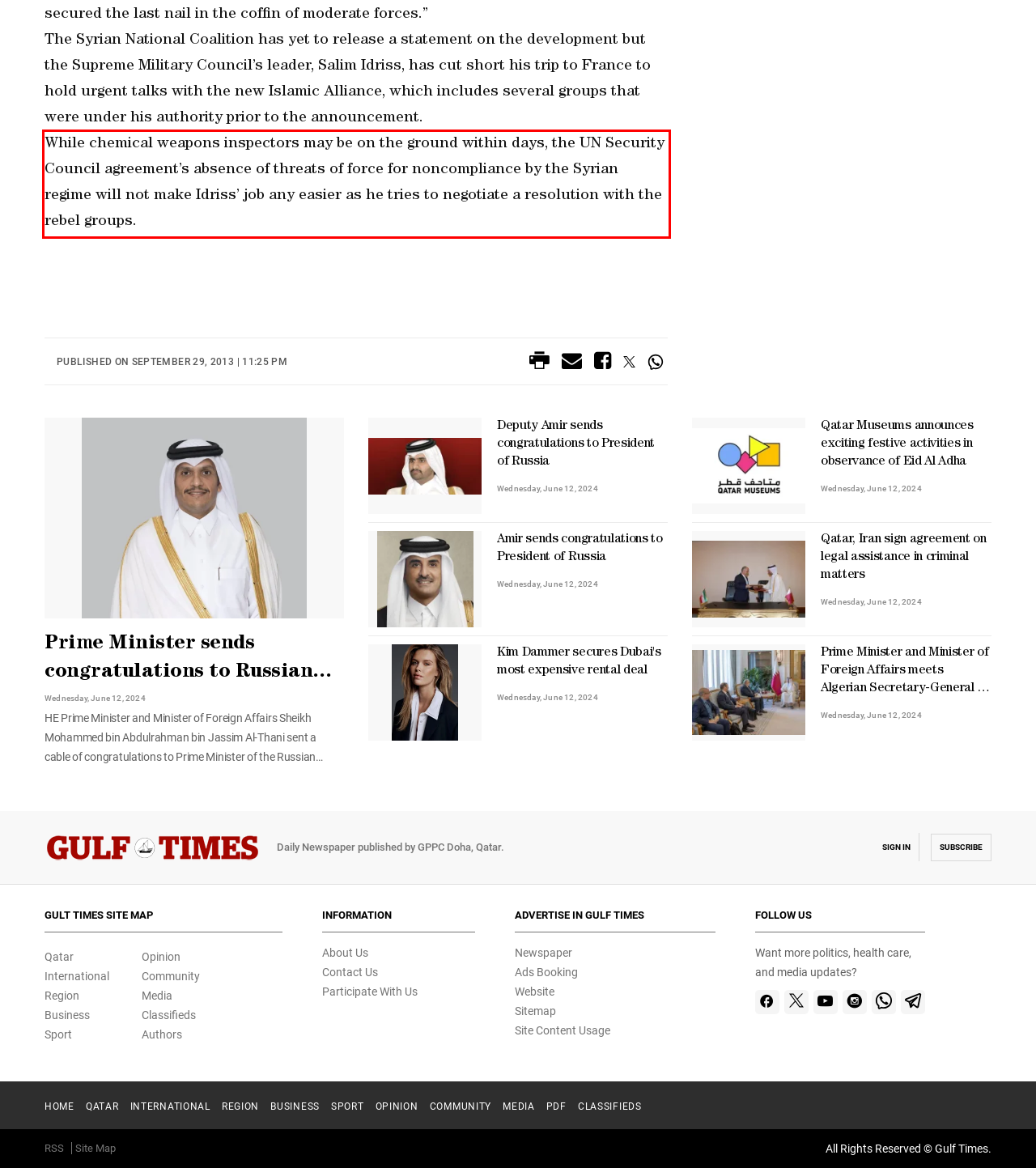Observe the screenshot of the webpage that includes a red rectangle bounding box. Conduct OCR on the content inside this red bounding box and generate the text.

While chemical weapons inspectors may be on the ground within days, the UN Security Council agreement’s absence of threats of force for noncompliance by the Syrian regime will not make Idriss’ job any easier as he tries to negotiate a resolution with the rebel groups.